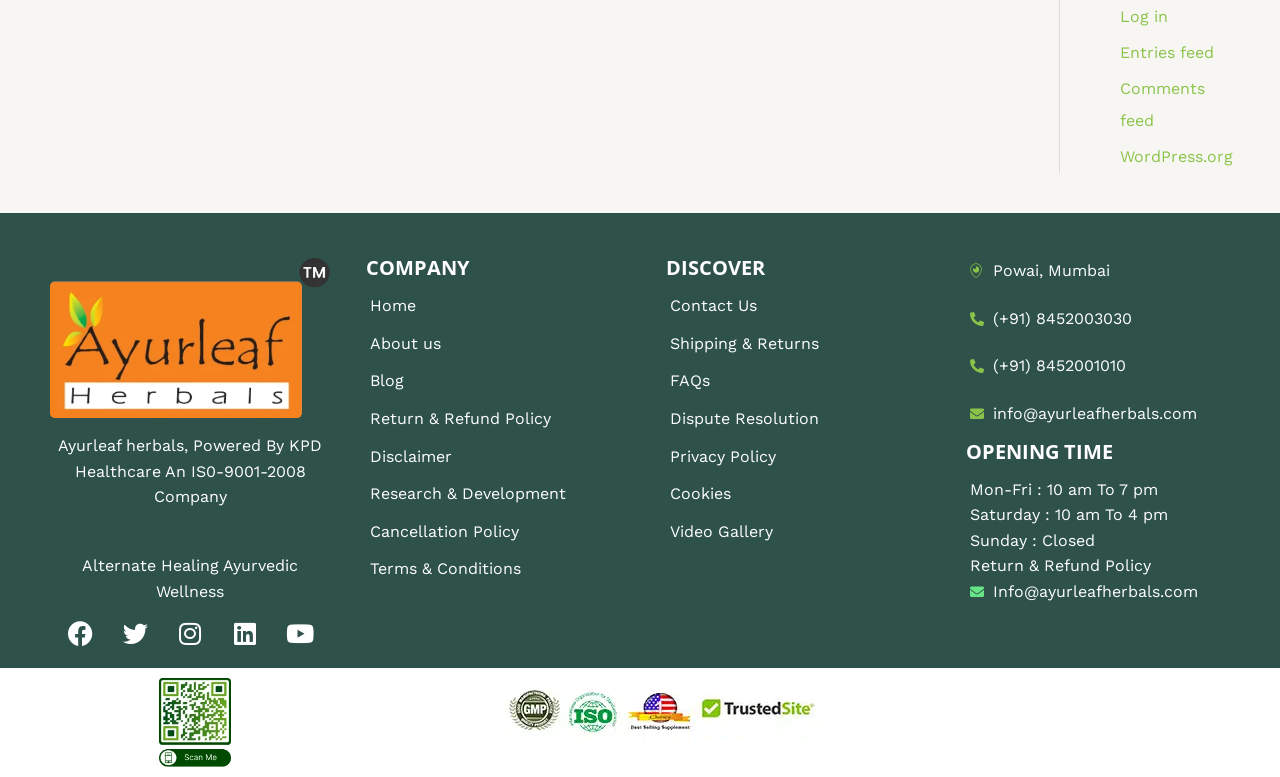Can you specify the bounding box coordinates for the region that should be clicked to fulfill this instruction: "Contact Us".

[0.523, 0.377, 0.727, 0.41]